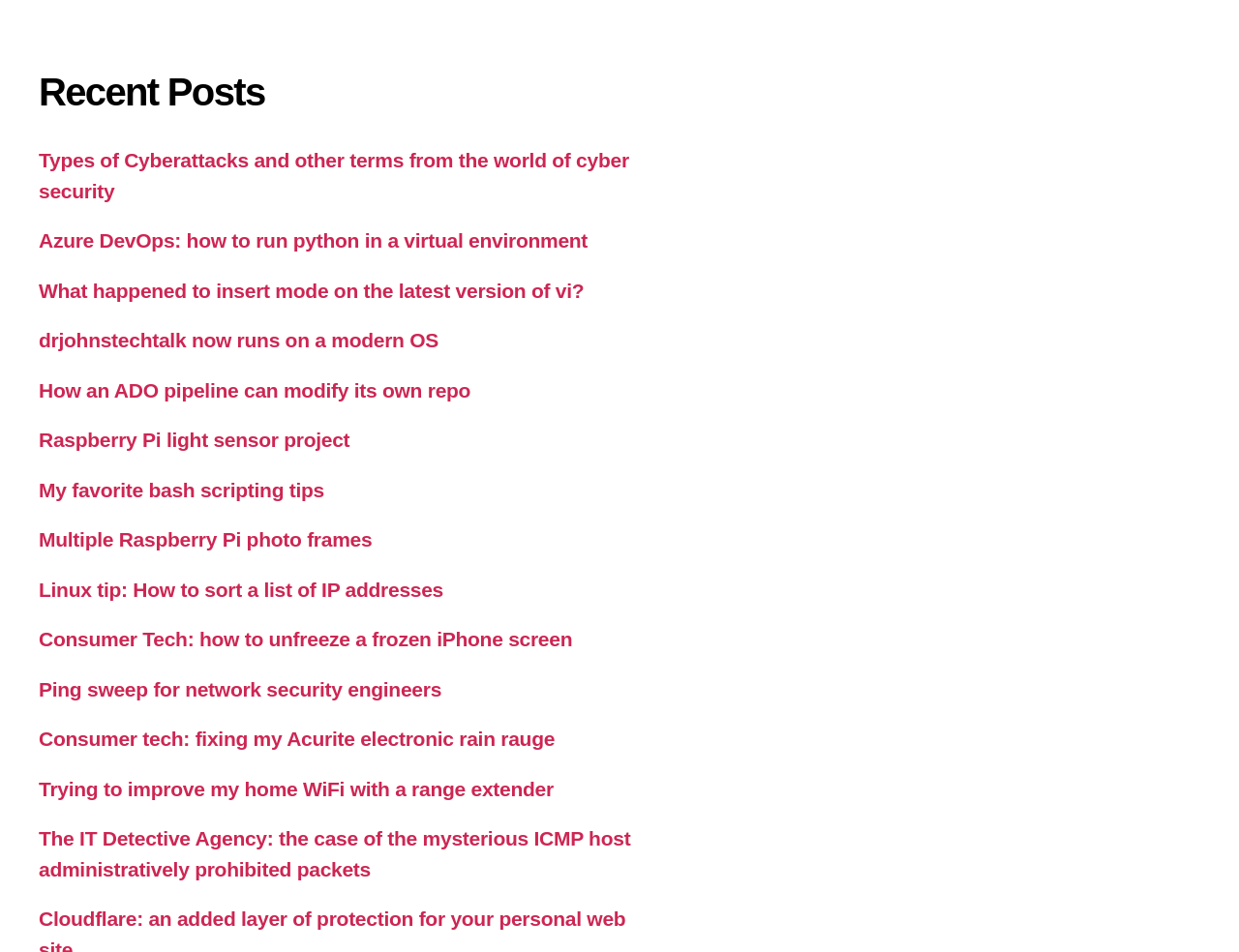How many links are on the webpage?
Give a one-word or short phrase answer based on the image.

13